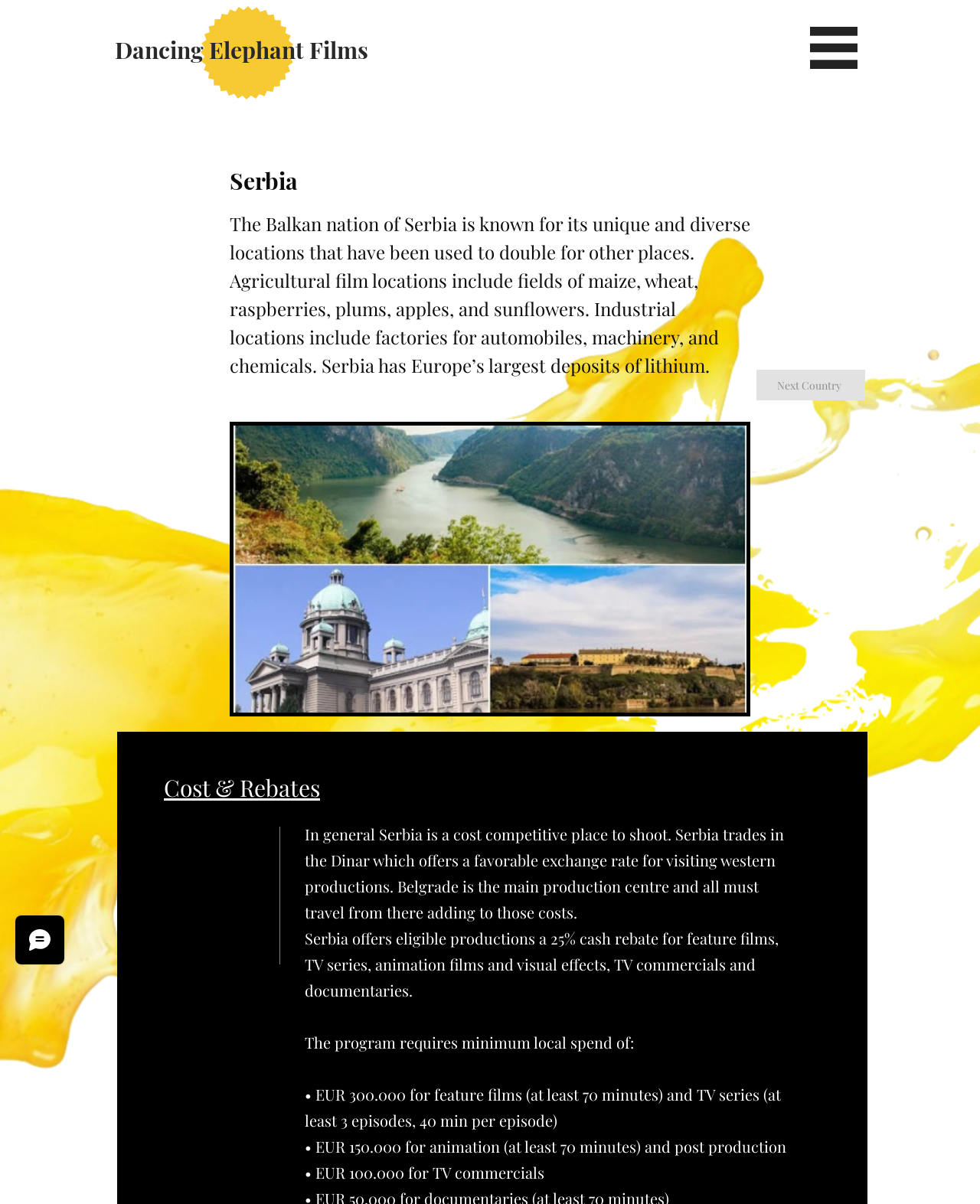Please provide a comprehensive answer to the question below using the information from the image: What type of films are eligible for the 25% cash rebate?

The webpage states that eligible productions for the 25% cash rebate include feature films, TV series, animation films, visual effects, TV commercials, and documentaries.